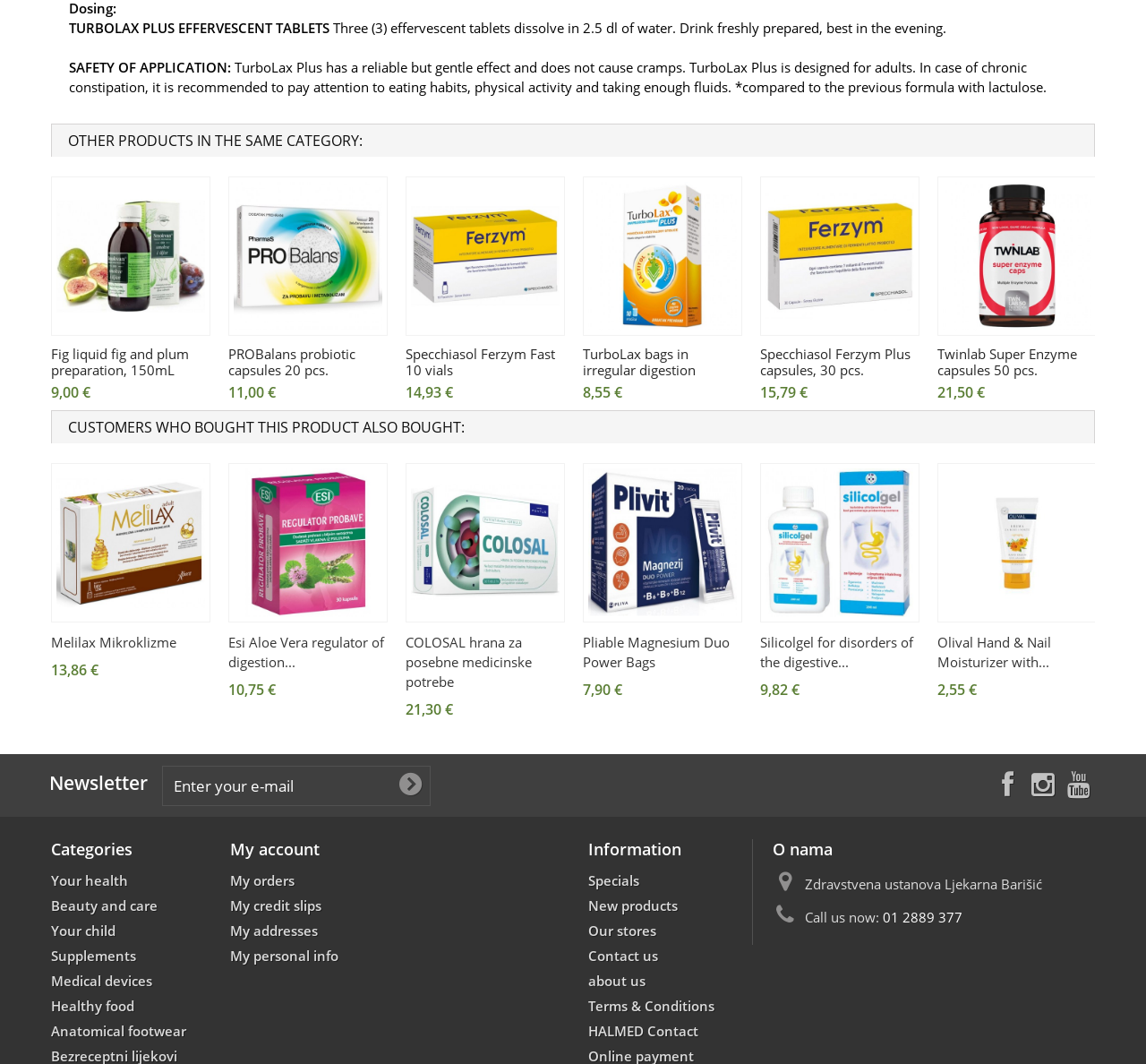Determine the coordinates of the bounding box for the clickable area needed to execute this instruction: "Click on the link to view Melilax Mikroklizme".

[0.045, 0.435, 0.184, 0.585]